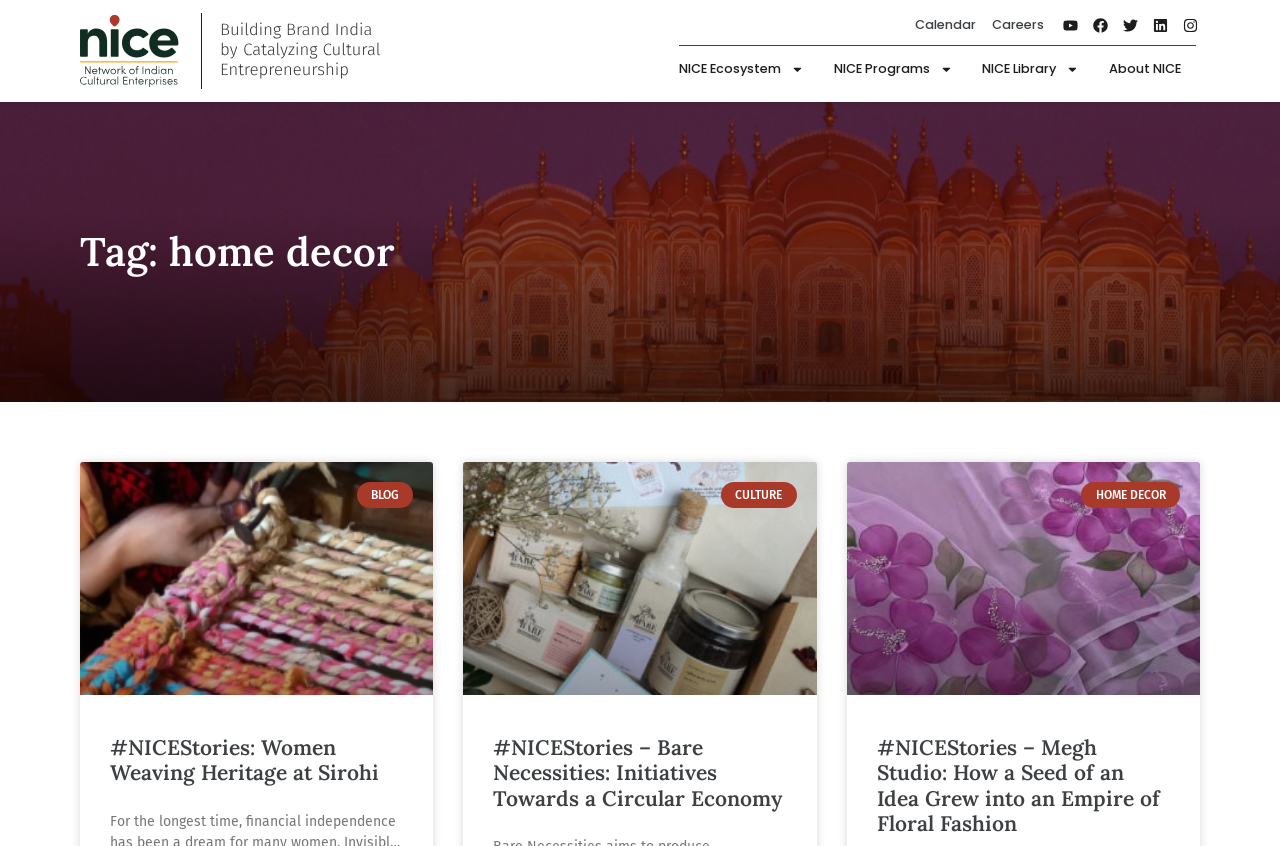Give a one-word or one-phrase response to the question: 
What is the category of the third article?

CULTURE